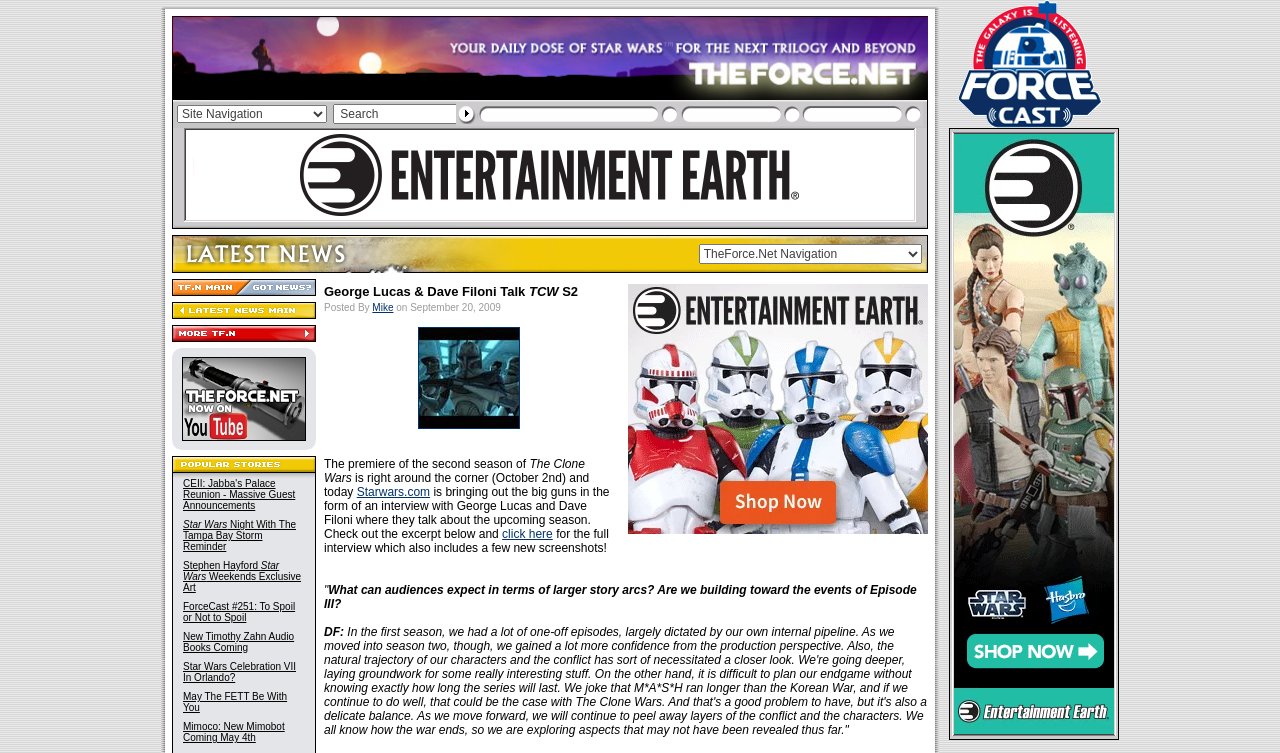Using the provided element description, identify the bounding box coordinates as (top-left x, top-left y, bottom-right x, bottom-right y). Ensure all values are between 0 and 1. Description: alt="The Galaxy is Listening"

[0.741, 0.155, 0.868, 0.174]